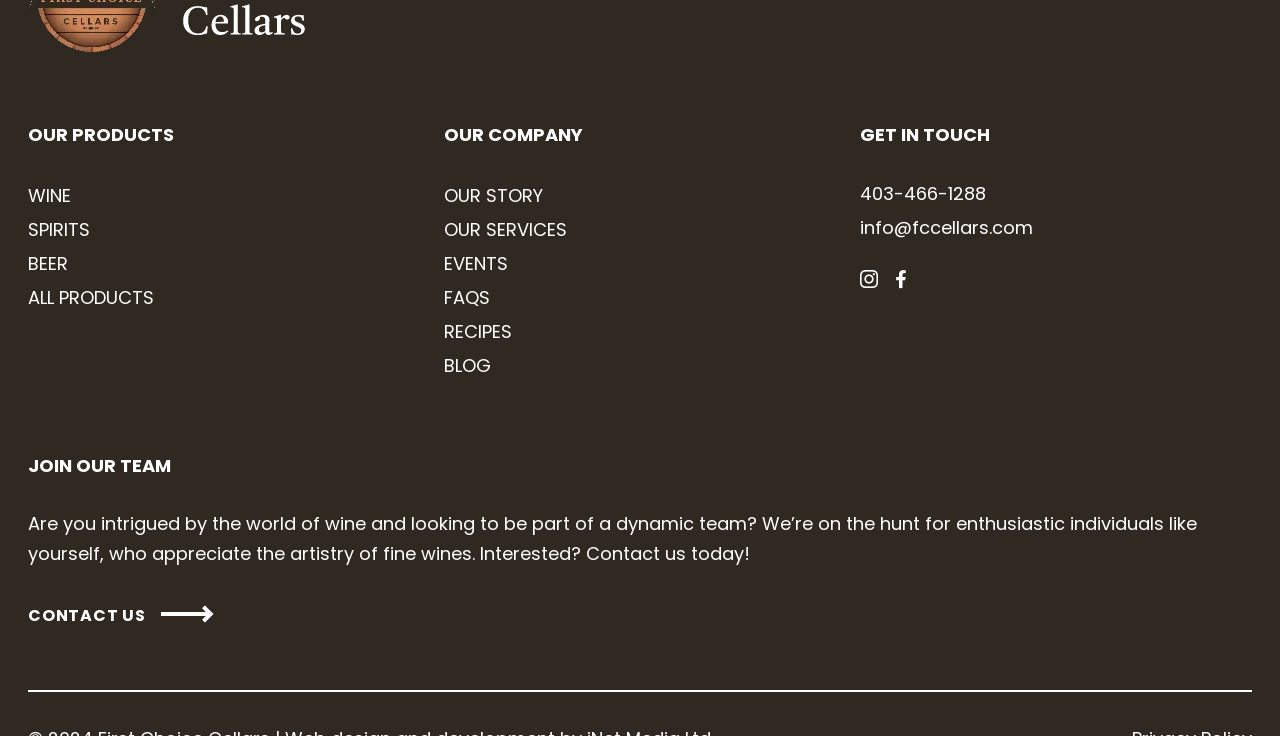Determine the bounding box coordinates for the area you should click to complete the following instruction: "Explore recipes".

[0.347, 0.433, 0.4, 0.467]